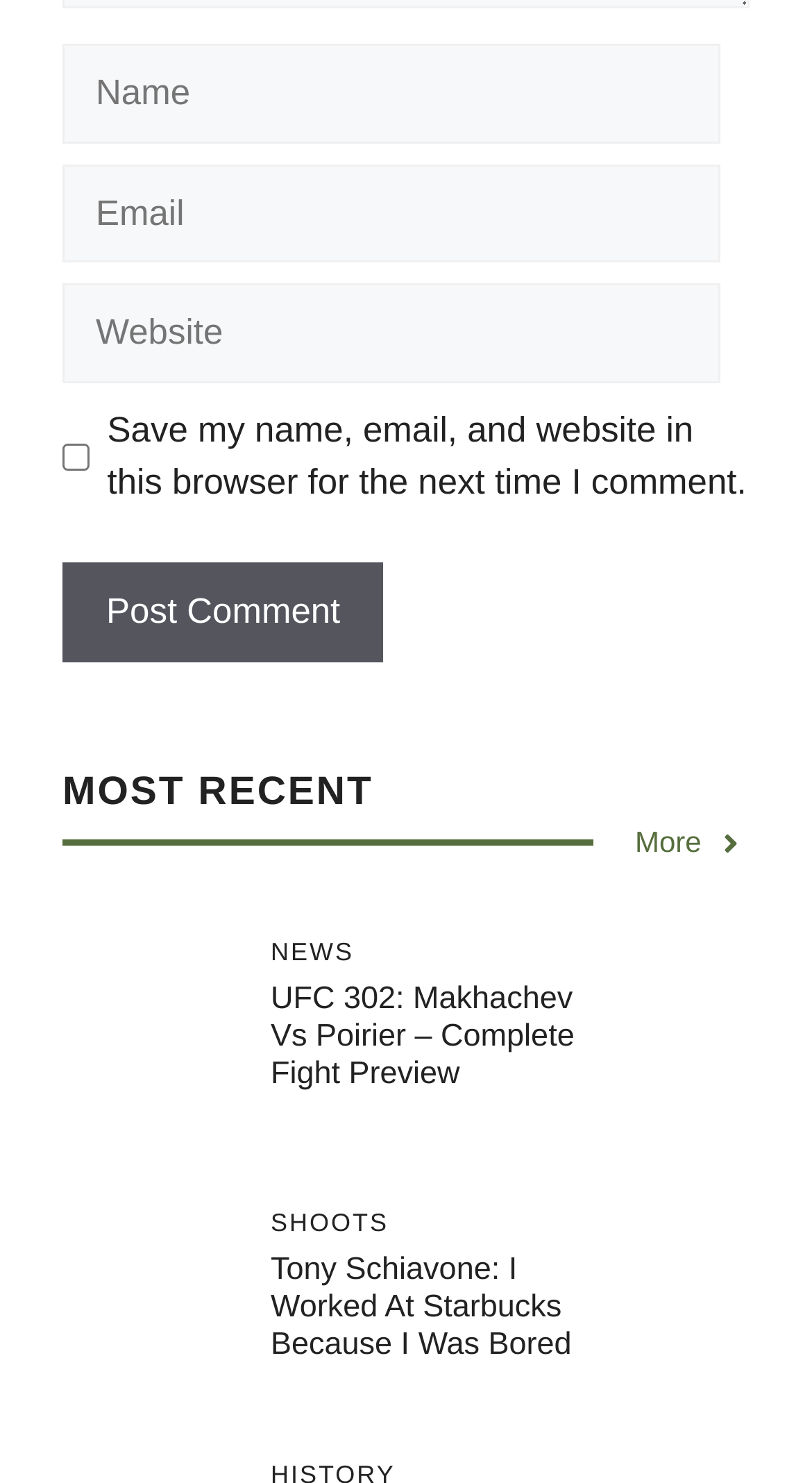Answer the question briefly using a single word or phrase: 
What is the button below the comment form for?

Post Comment